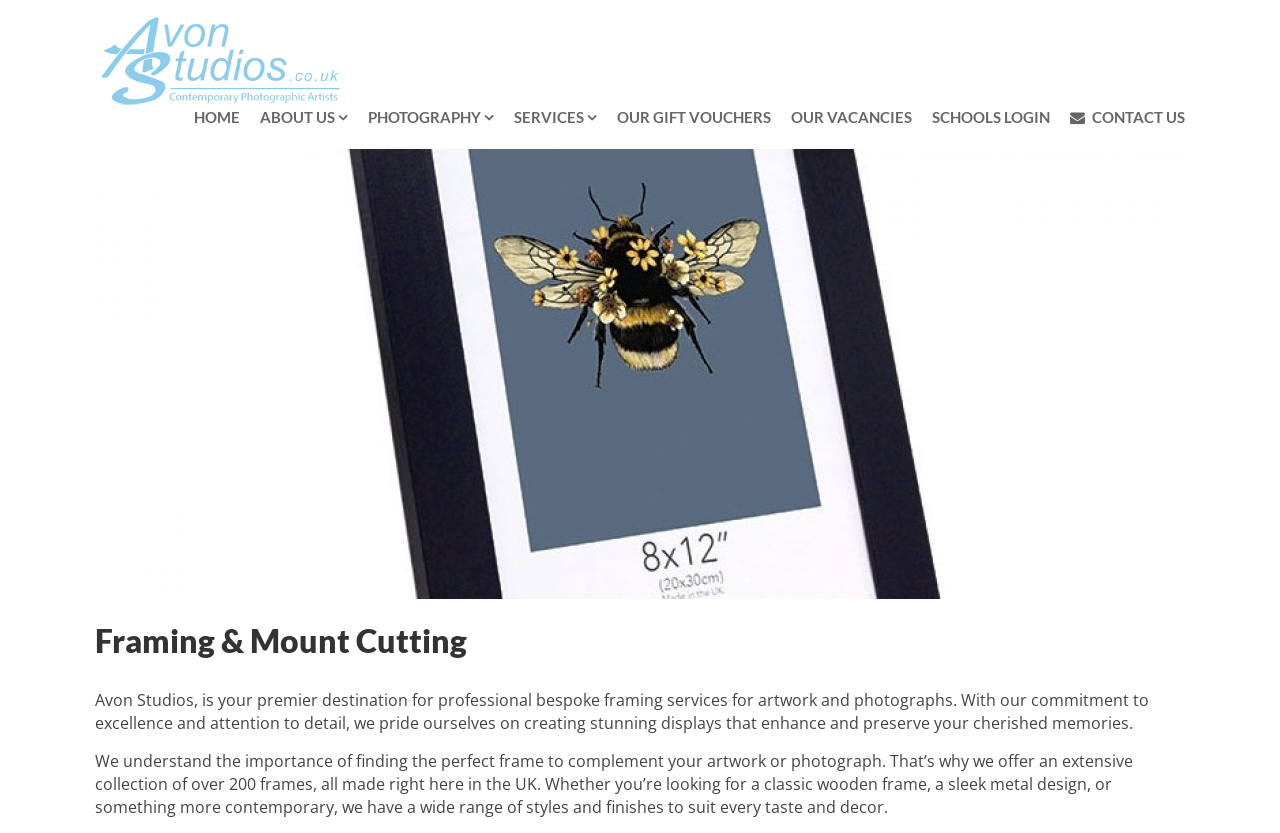Determine the bounding box coordinates of the clickable region to carry out the instruction: "explore photography services".

[0.288, 0.127, 0.386, 0.155]